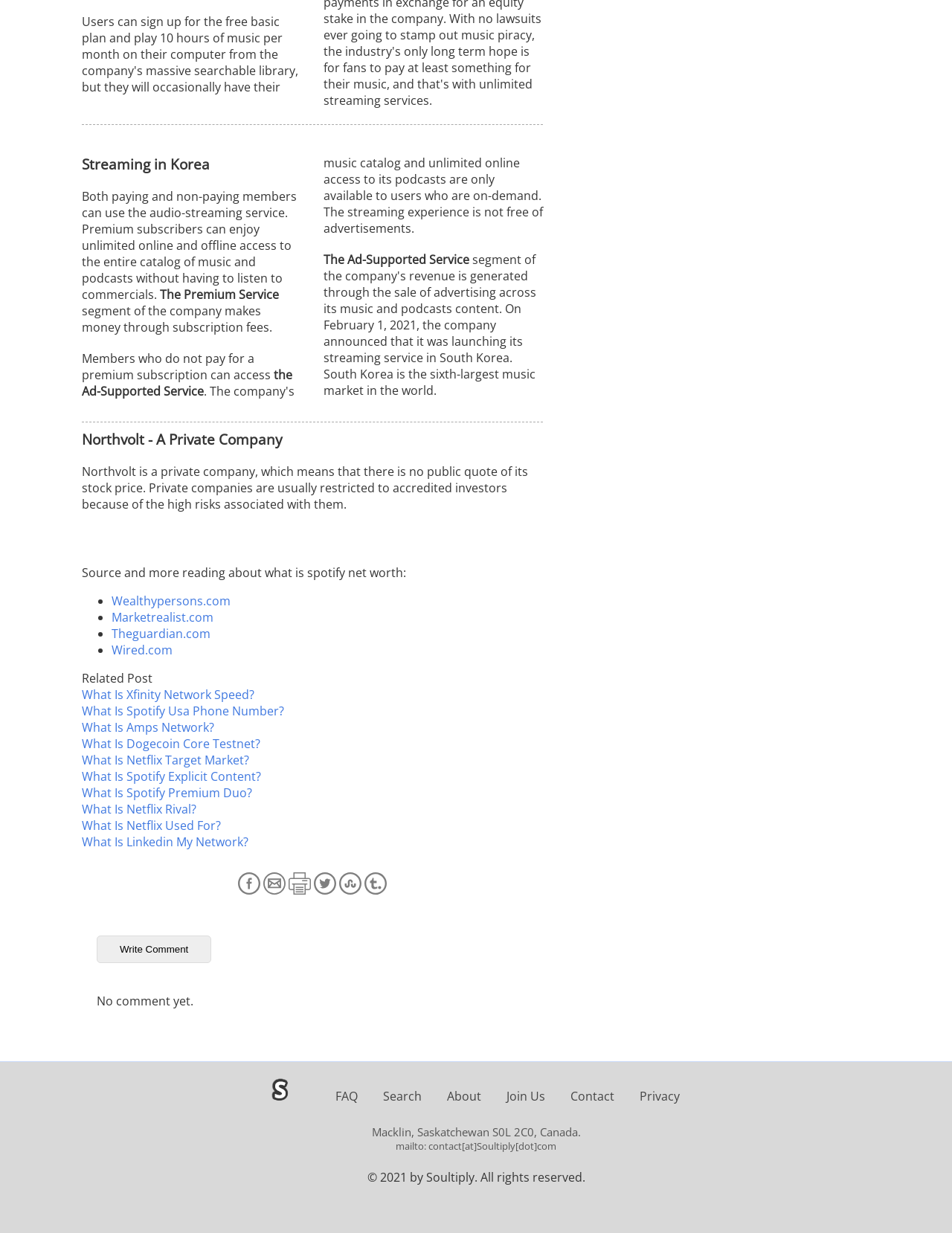Find the bounding box coordinates for the area that must be clicked to perform this action: "Click on the 'Write Comment' button".

[0.102, 0.759, 0.222, 0.781]